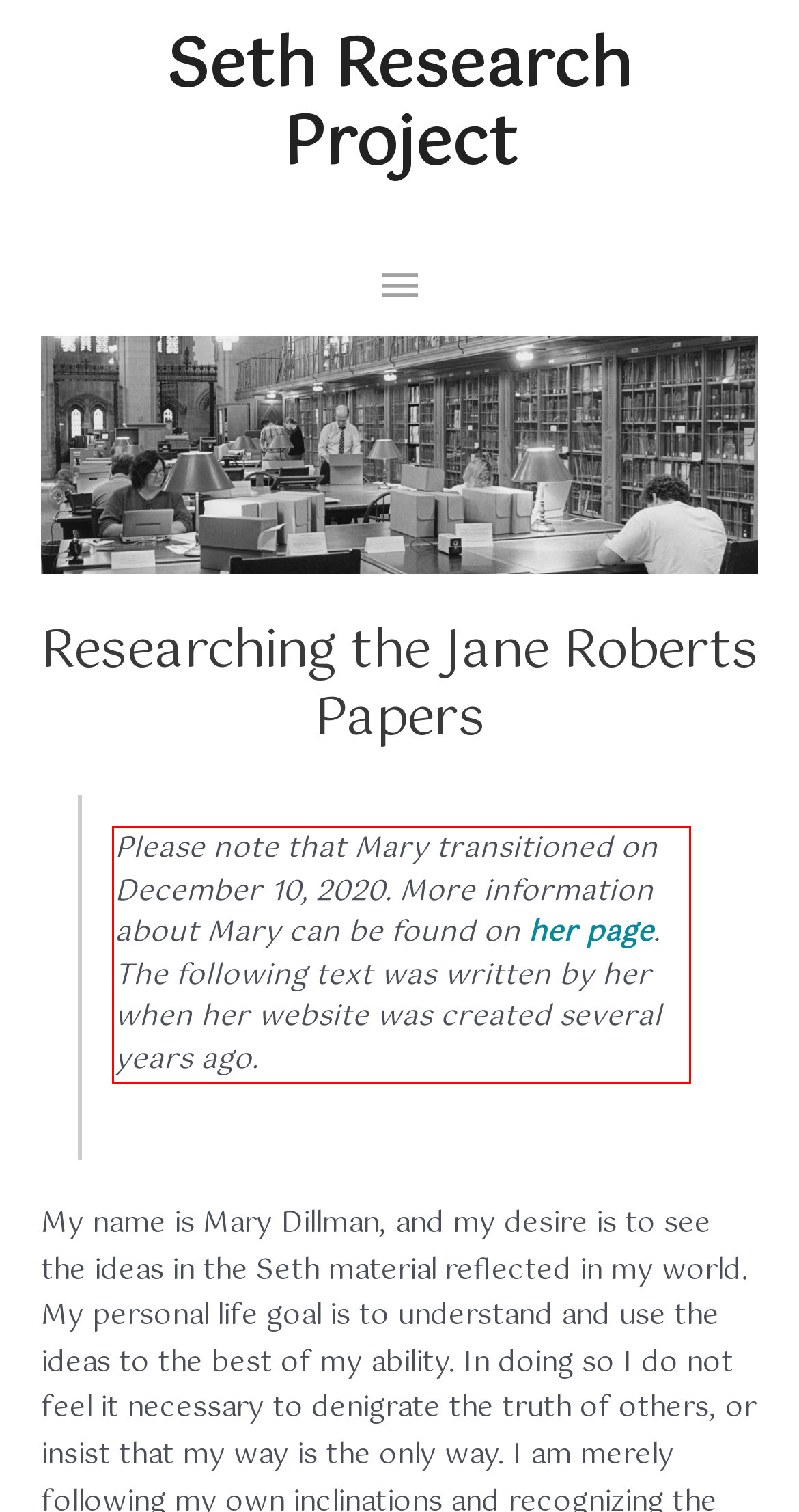Given a screenshot of a webpage, identify the red bounding box and perform OCR to recognize the text within that box.

Please note that Mary transitioned on December 10, 2020. More information about Mary can be found on her page. The following text was written by her when her website was created several years ago.